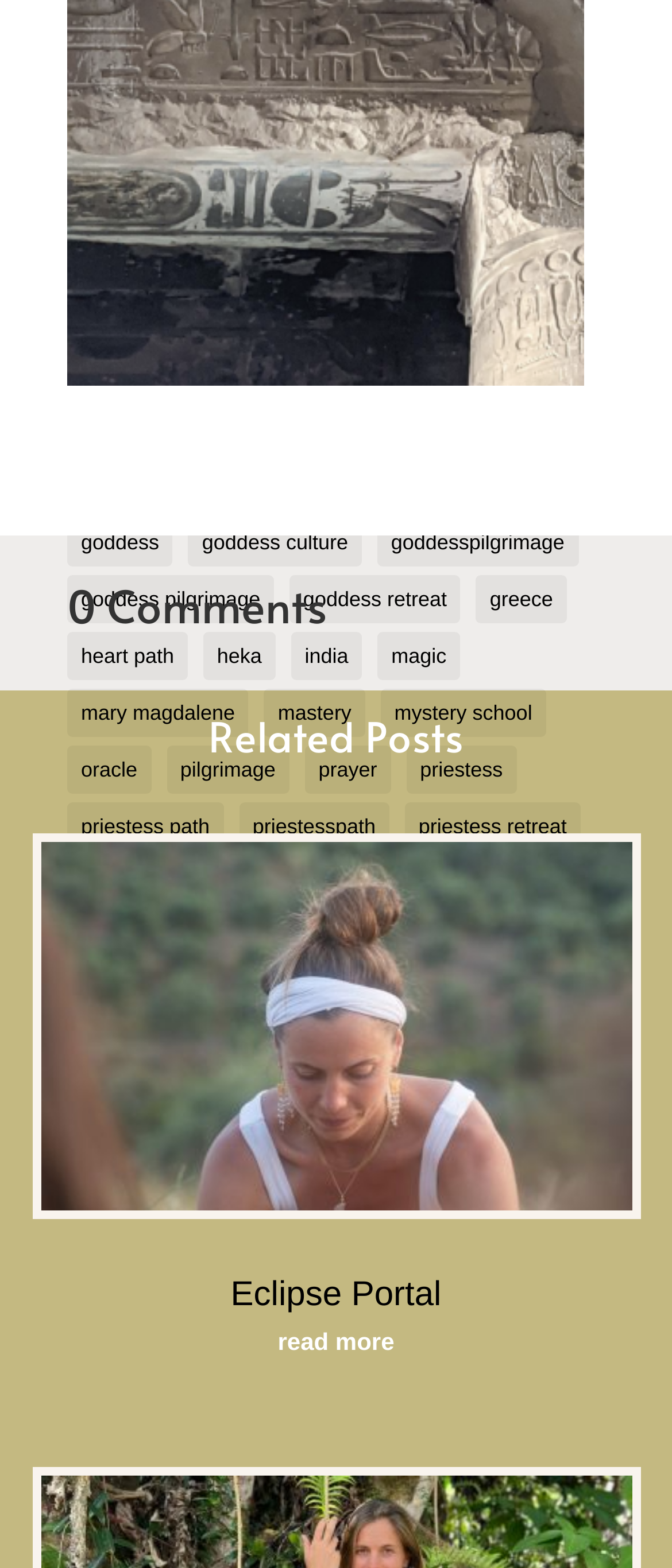Use the details in the image to answer the question thoroughly: 
How many links are there in the tag cloud?

I counted the number of links under the 'TAG CLOUD' heading, and there are 35 links in total.